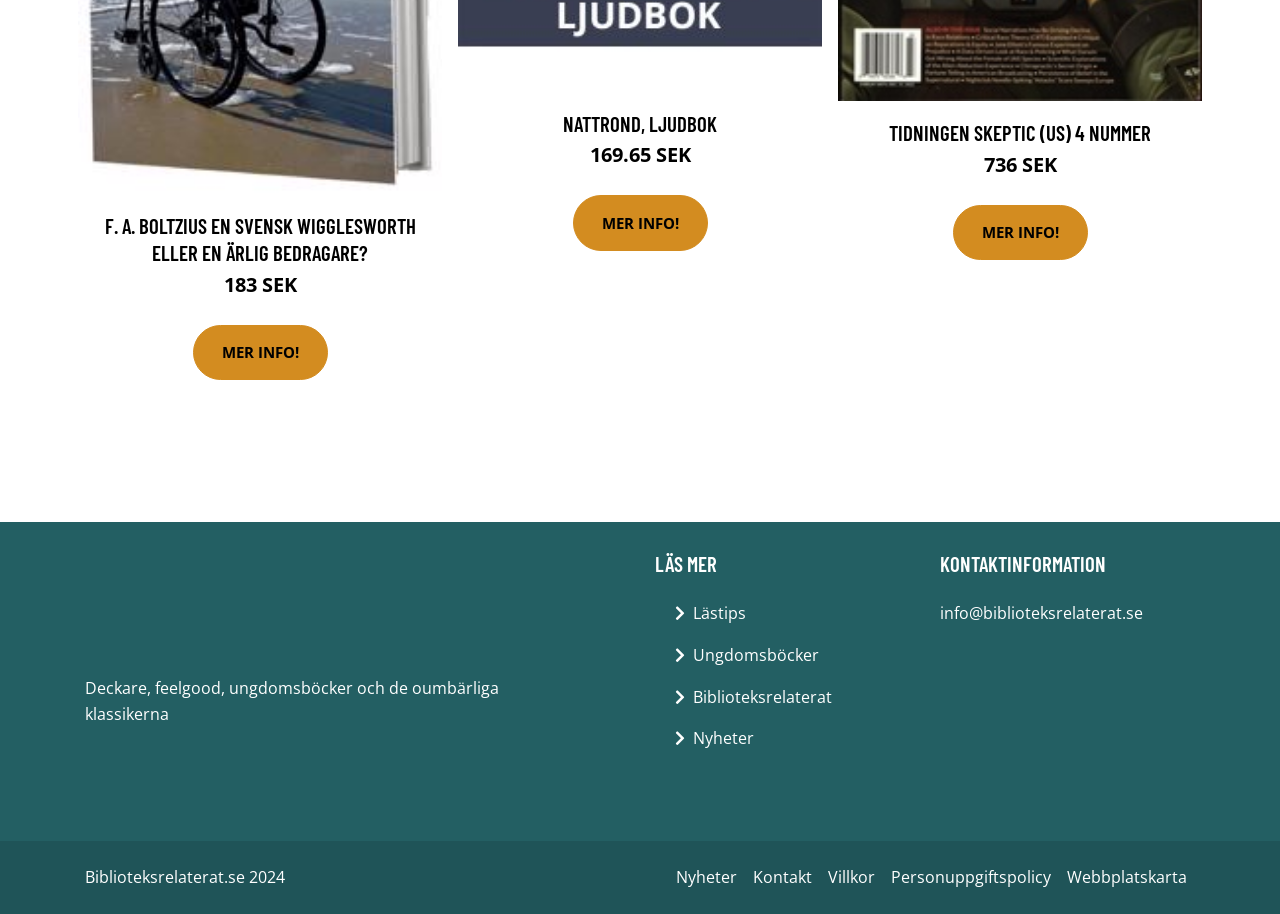Please identify the bounding box coordinates of the clickable area that will fulfill the following instruction: "View 'Lästips' page". The coordinates should be in the format of four float numbers between 0 and 1, i.e., [left, top, right, bottom].

[0.541, 0.658, 0.583, 0.686]